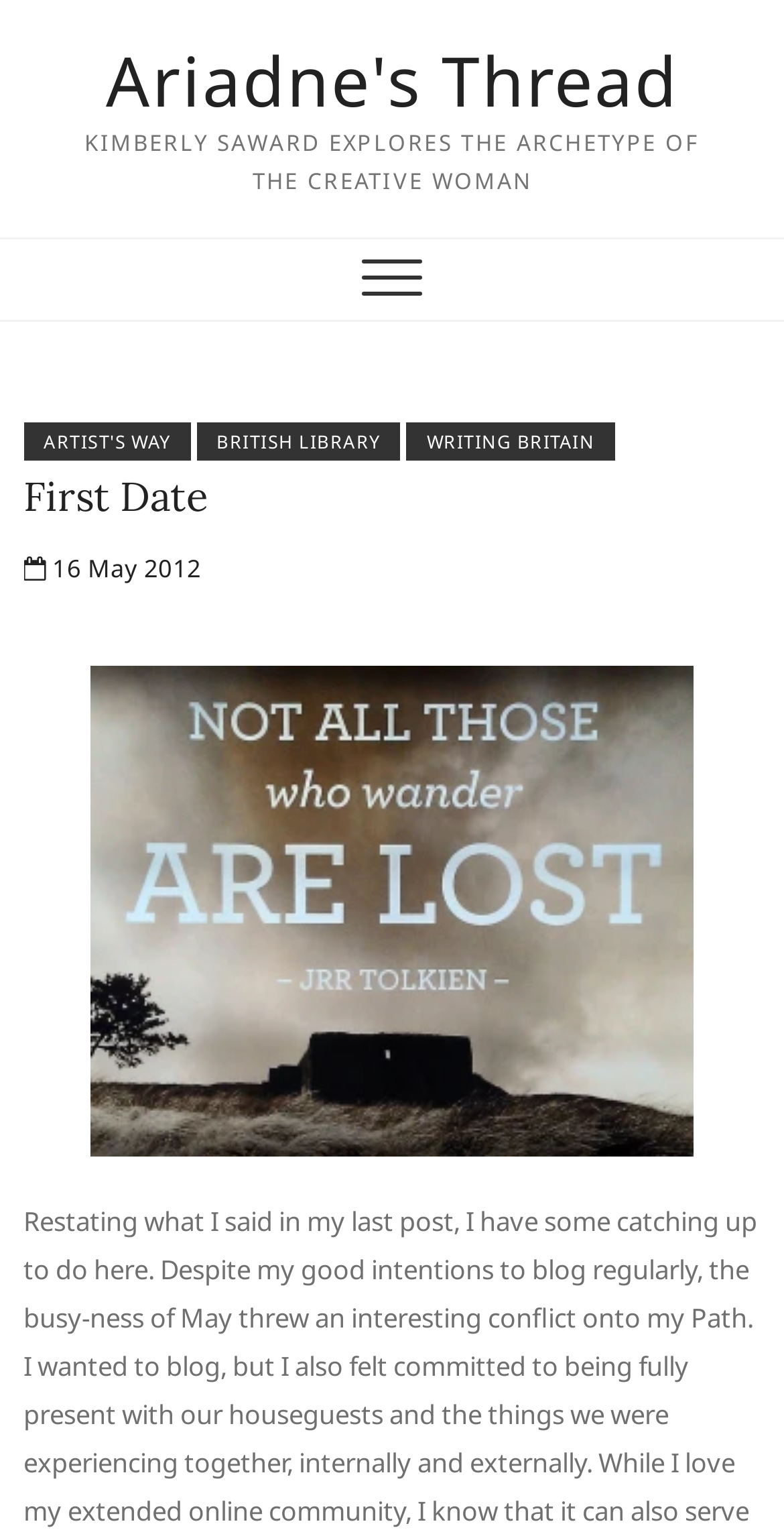Please determine the bounding box coordinates for the element that should be clicked to follow these instructions: "Expand the main menu".

[0.462, 0.156, 0.538, 0.209]